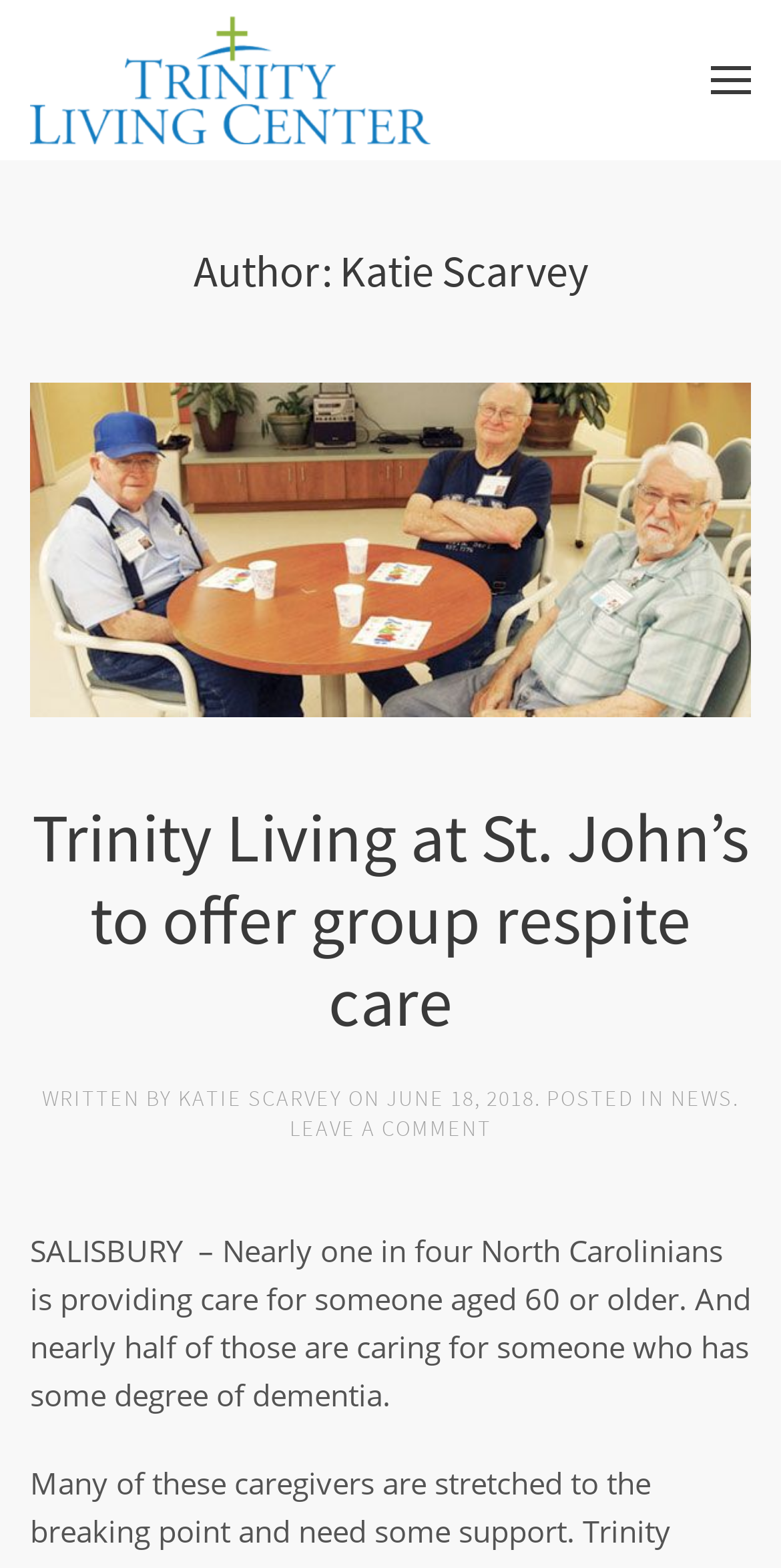When was the article posted?
Based on the image, provide a one-word or brief-phrase response.

JUNE 18, 2018